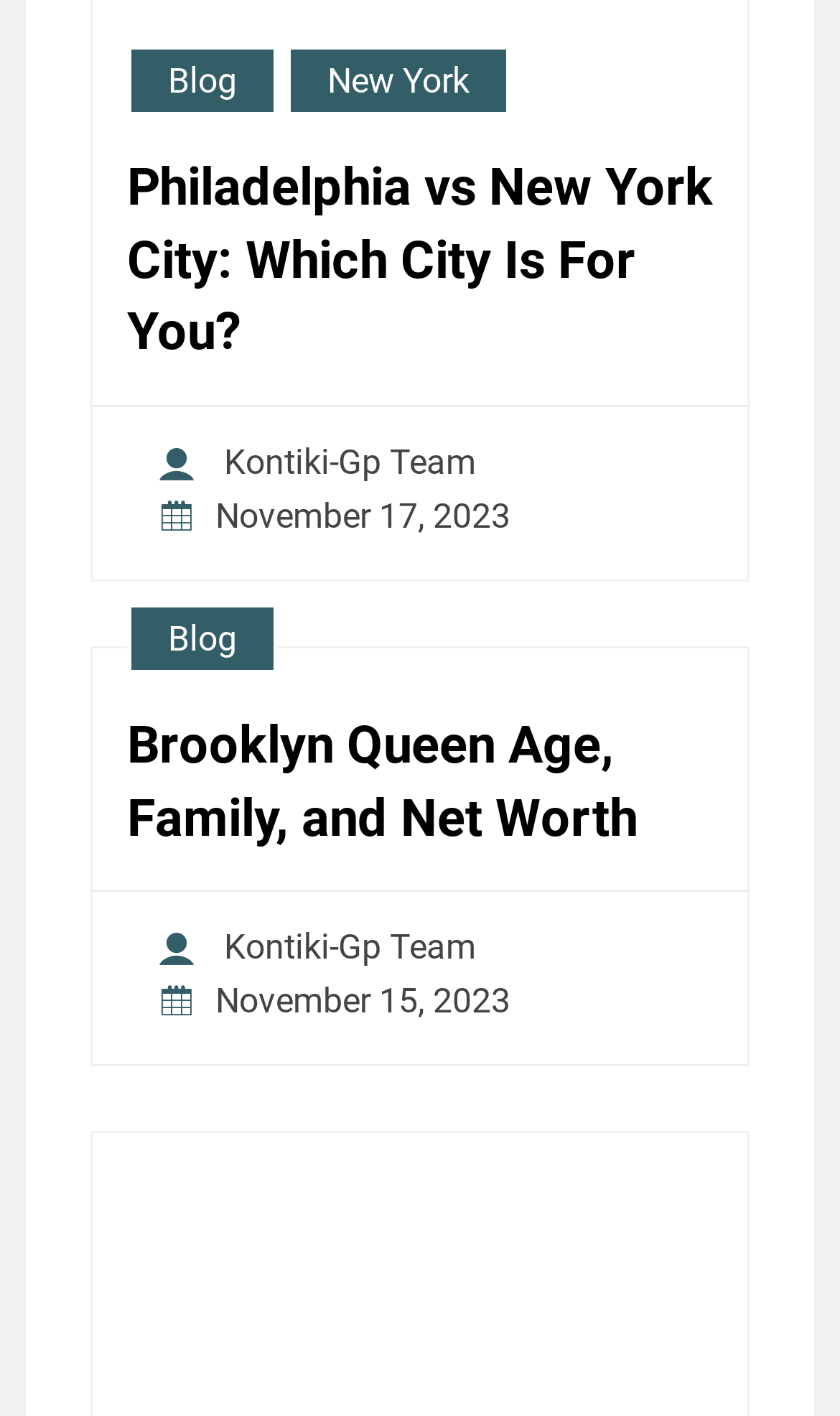Find the bounding box coordinates of the element's region that should be clicked in order to follow the given instruction: "Click on the 'Blog' link". The coordinates should consist of four float numbers between 0 and 1, i.e., [left, top, right, bottom].

[0.151, 0.032, 0.331, 0.082]